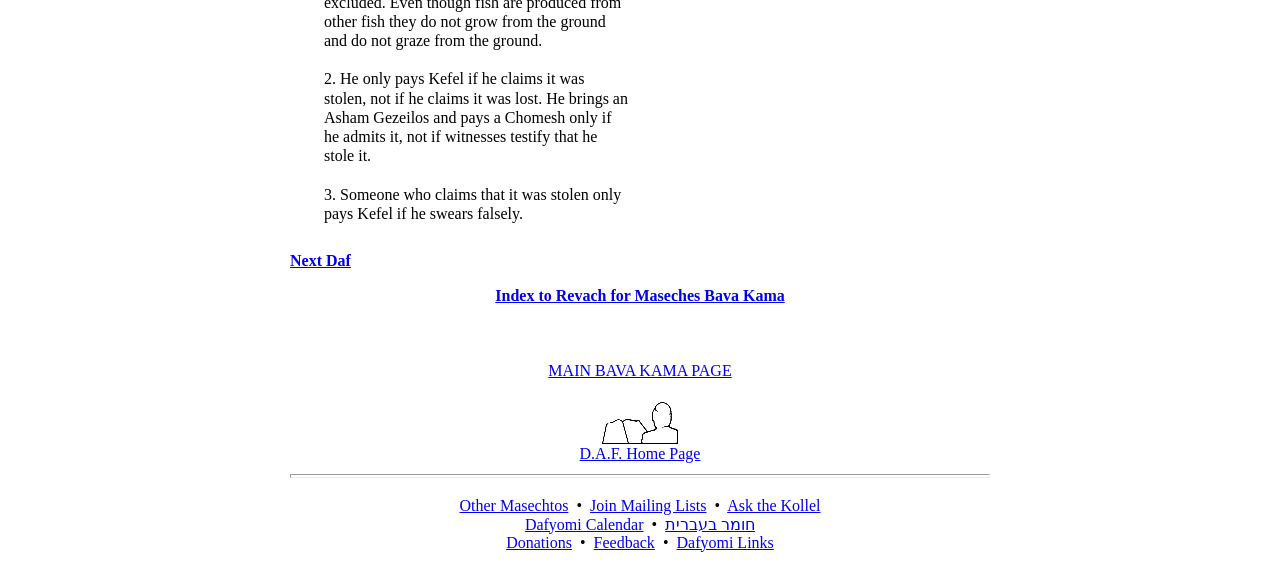Bounding box coordinates are specified in the format (top-left x, top-left y, bottom-right x, bottom-right y). All values are floating point numbers bounded between 0 and 1. Please provide the bounding box coordinate of the region this sentence describes: D.A.F. Home Page

[0.453, 0.678, 0.547, 0.815]